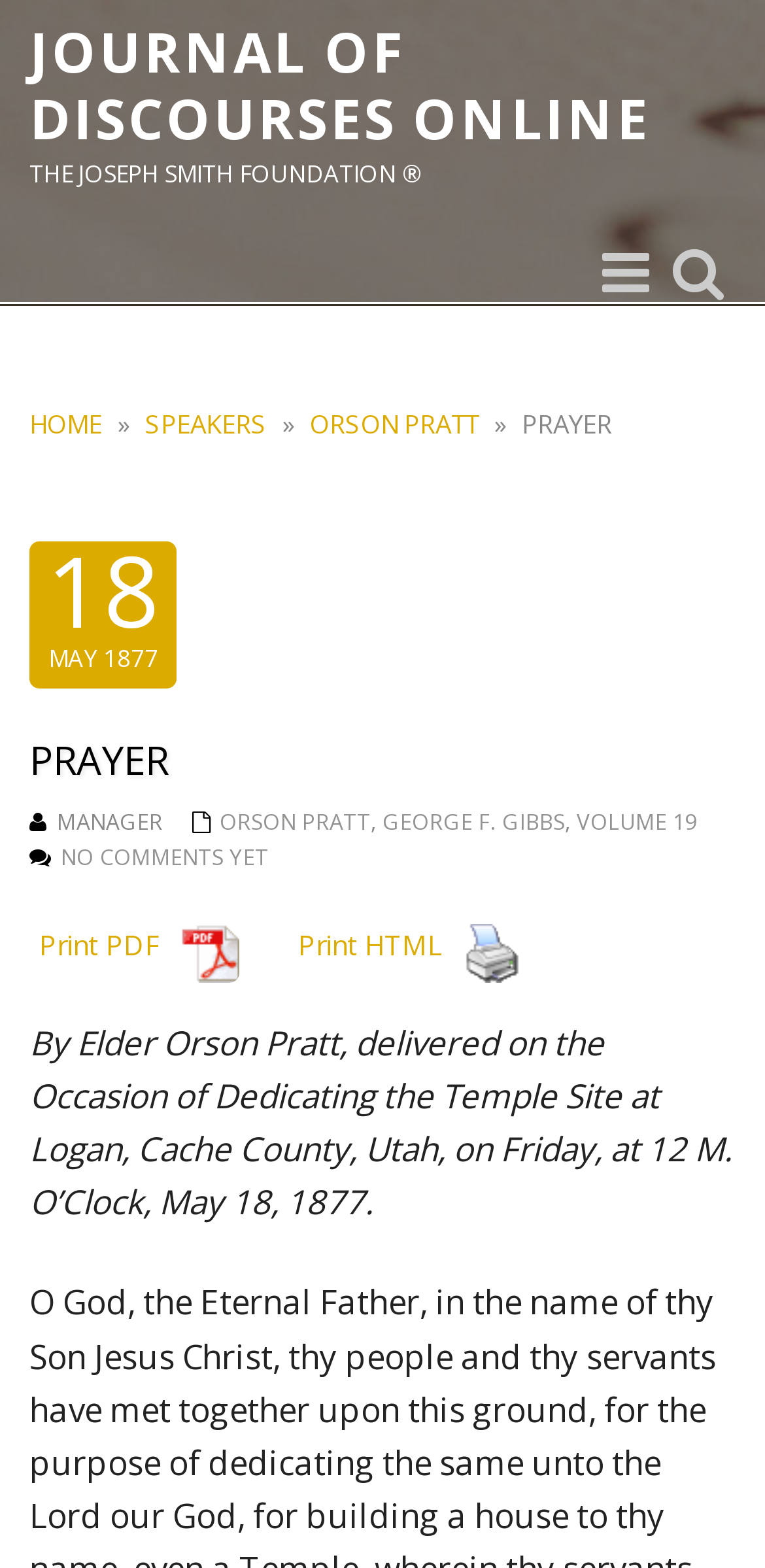Identify the bounding box for the described UI element. Provide the coordinates in (top-left x, top-left y, bottom-right x, bottom-right y) format with values ranging from 0 to 1: Journal of Discourses Online

[0.038, 0.013, 0.962, 0.122]